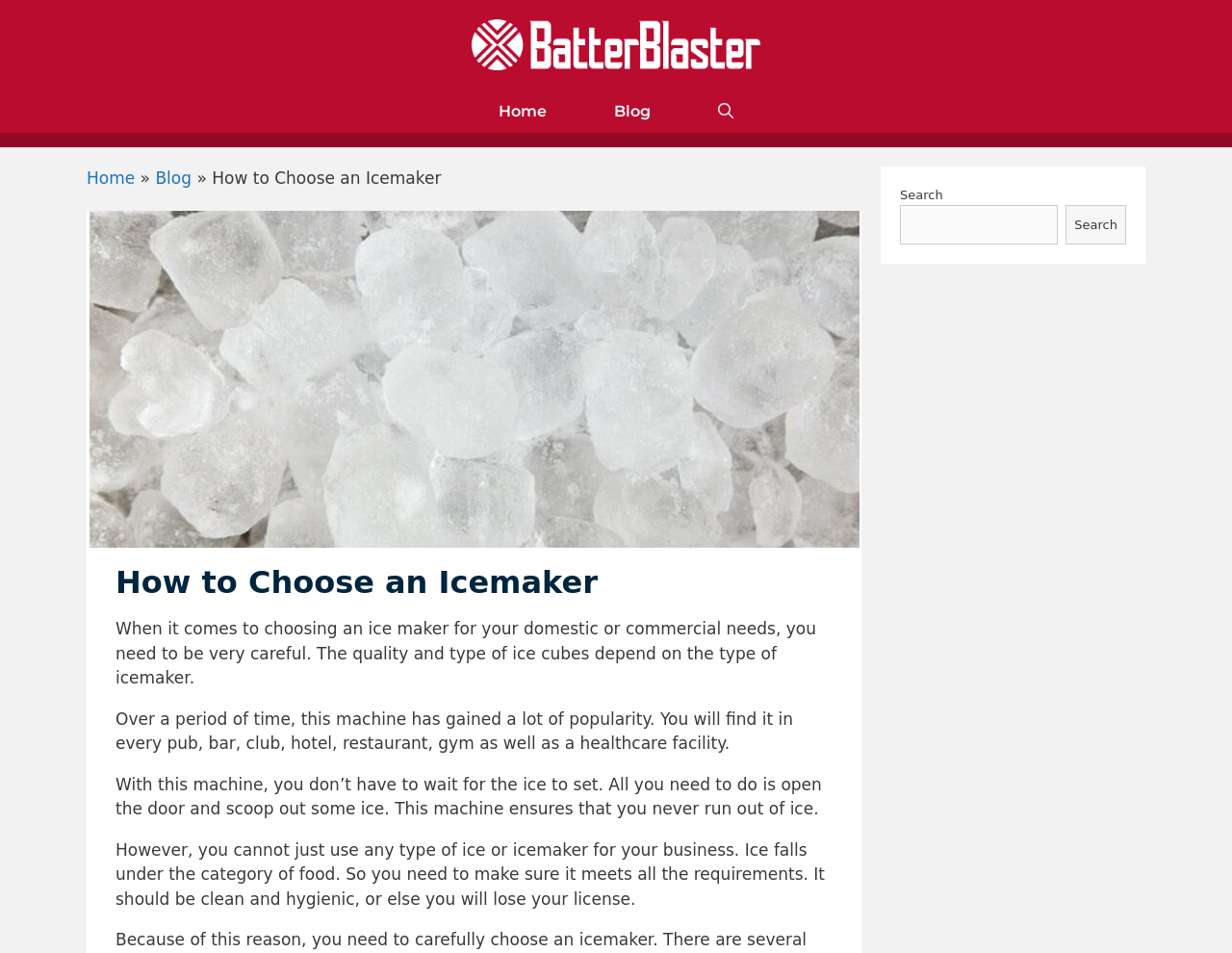Please identify and generate the text content of the webpage's main heading.

How to Choose an Icemaker